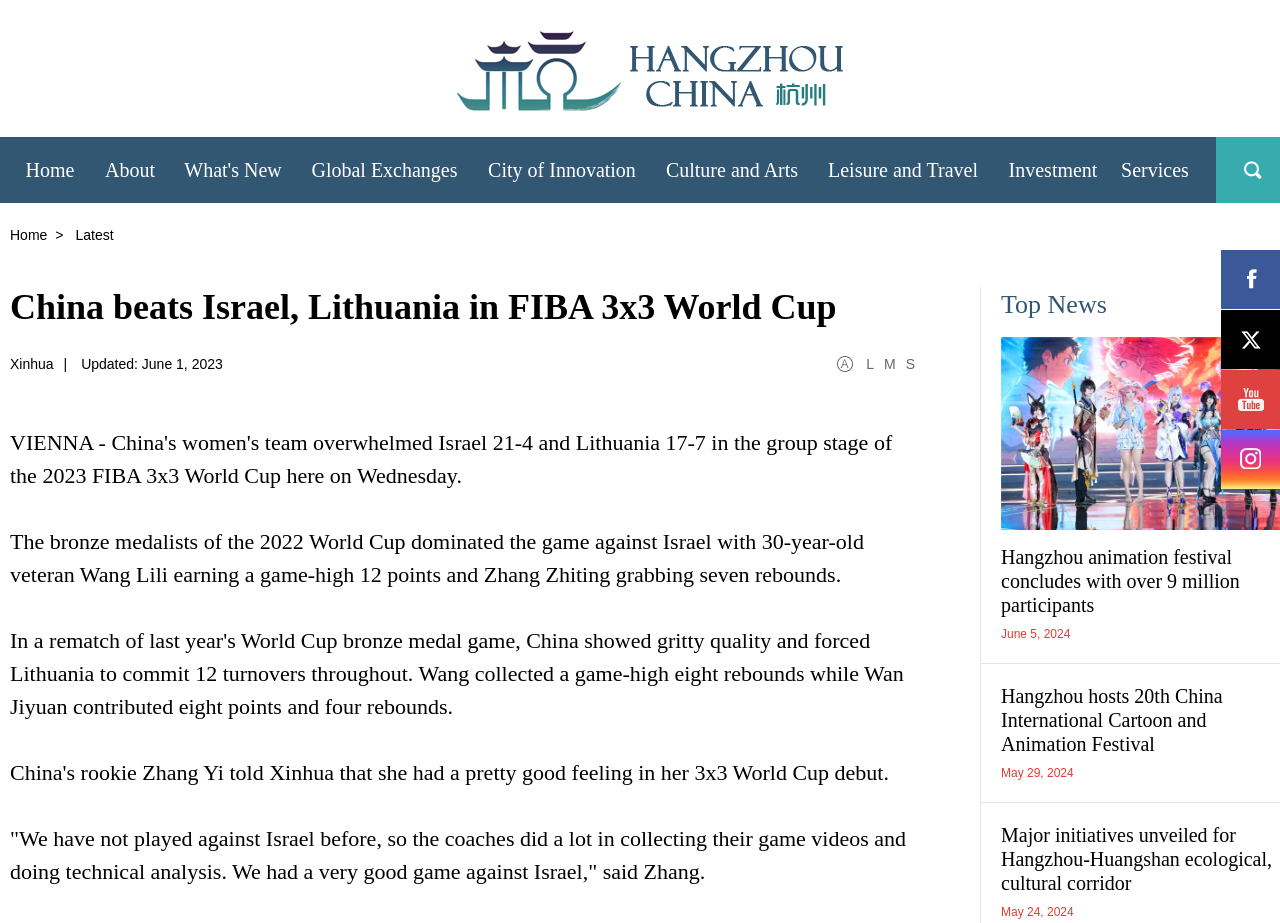What is the date of the news article?
Using the image as a reference, give an elaborate response to the question.

I found this answer by looking at the text 'Updated: June 1, 2023' which suggests that the news article was updated on this date.